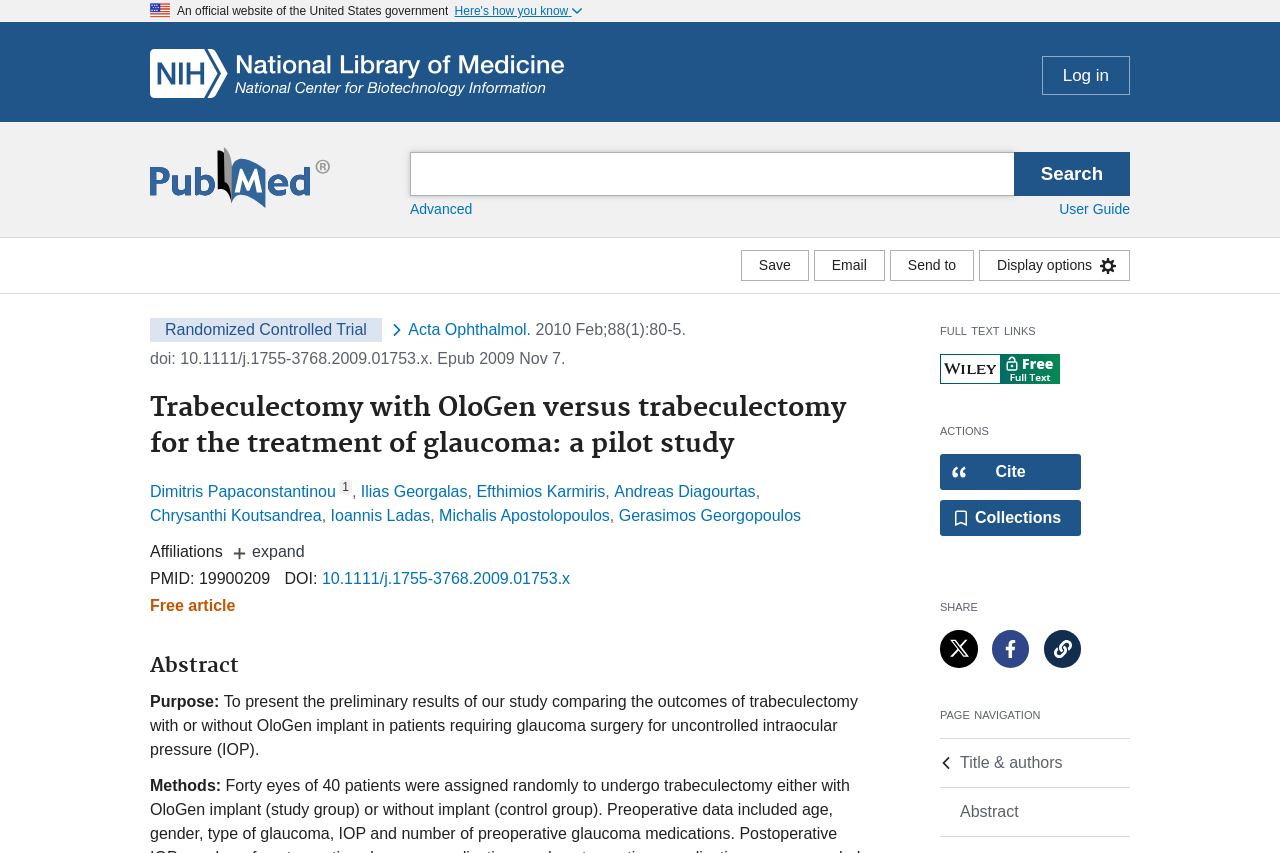Determine the bounding box for the described UI element: "Get a free quote".

None